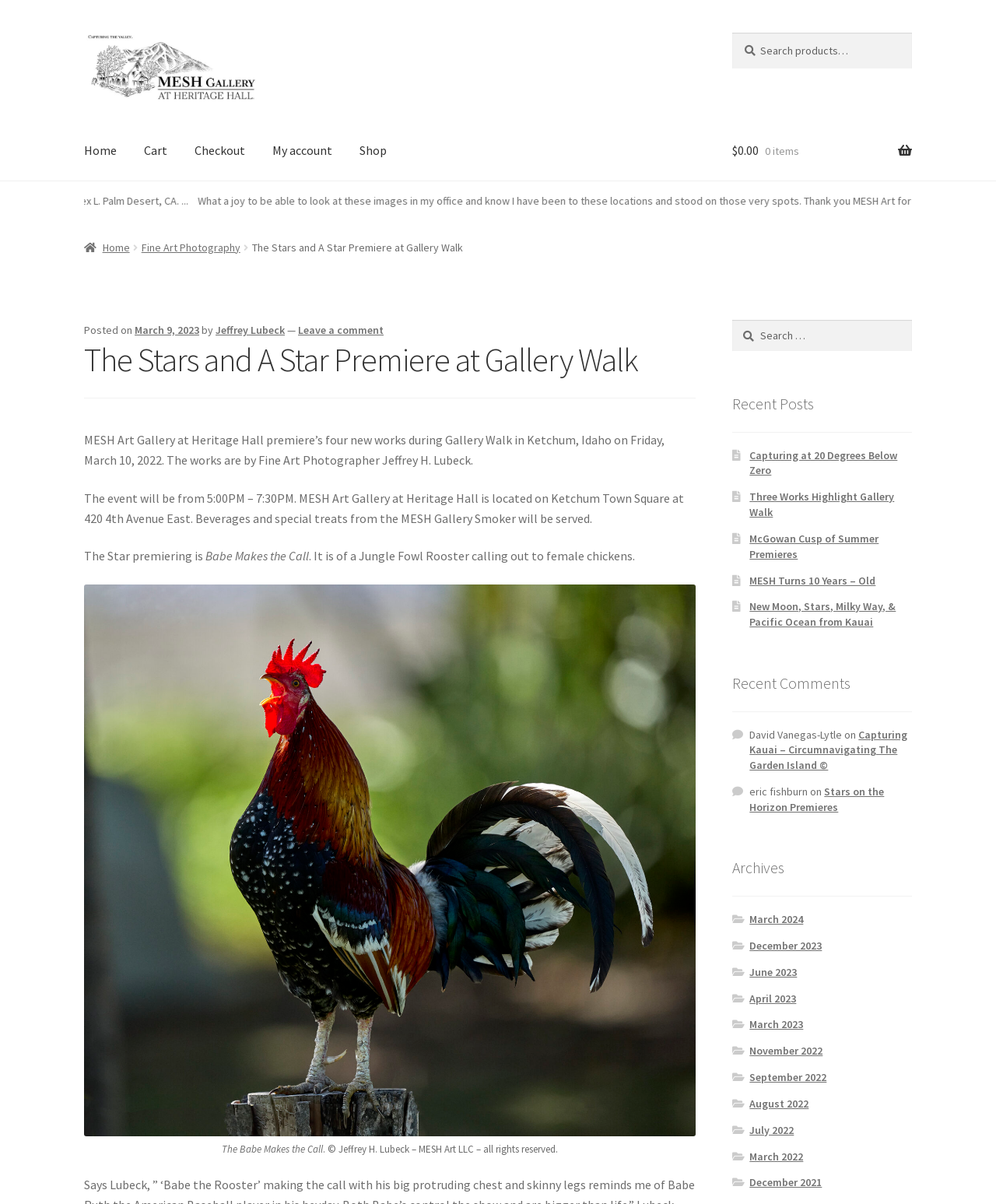What is the event being premiered at Gallery Walk?
Answer the question with as much detail as possible.

Based on the webpage content, it is mentioned that MESH Art Gallery at Heritage Hall premiere’s four new works during Gallery Walk in Ketchum, Idaho on Friday, March 10, 2022. One of the works being premiered is 'The Stars and A Star'.